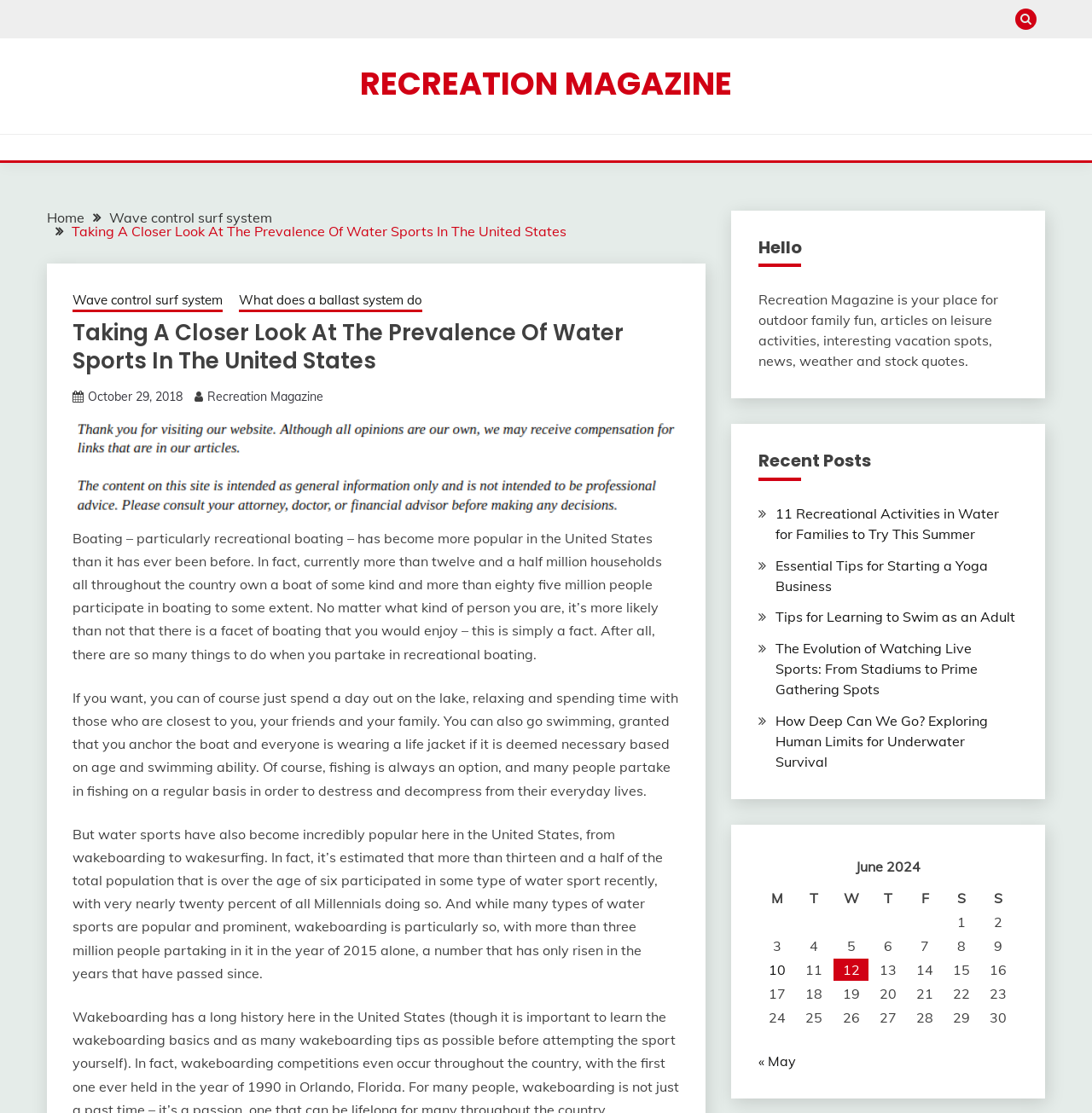Pinpoint the bounding box coordinates of the clickable area needed to execute the instruction: "Click the 'La Même Gang – Steady Raging Ft Darkovibes, $pacely, Joey B, RJZ & Nxwrth' link". The coordinates should be specified as four float numbers between 0 and 1, i.e., [left, top, right, bottom].

None